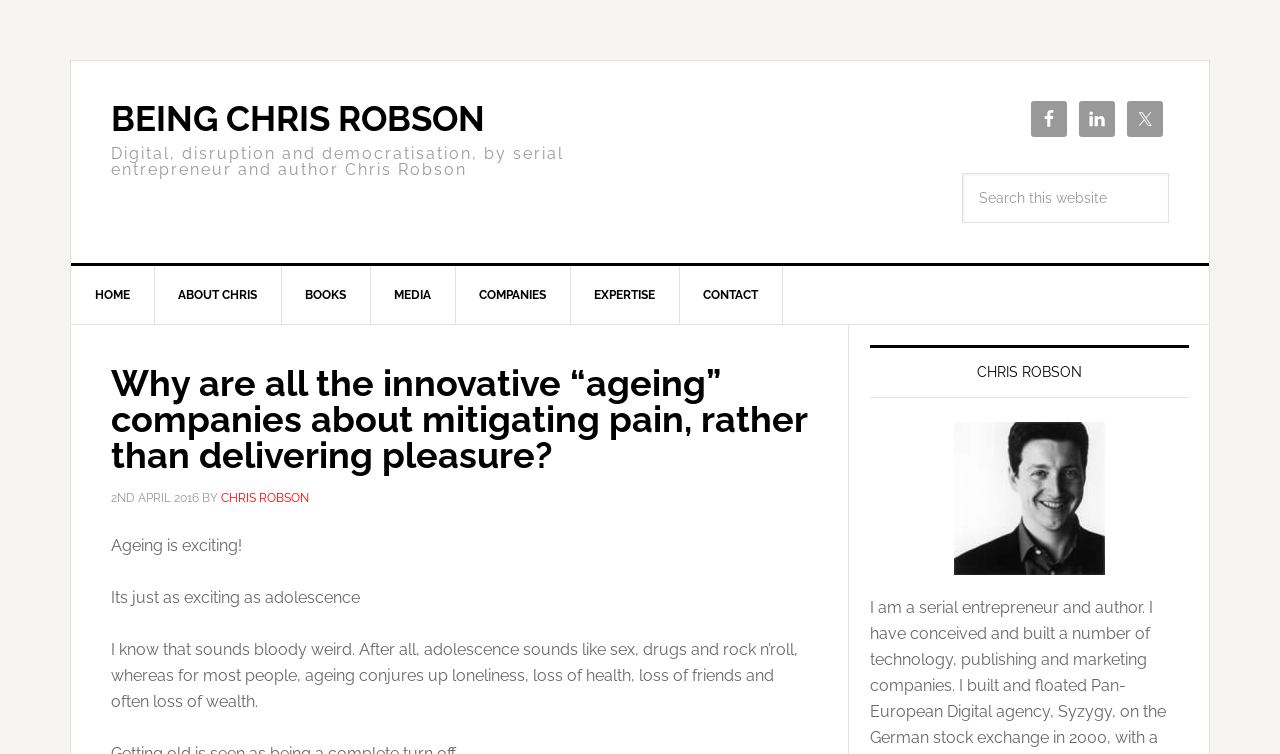Identify the bounding box coordinates of the clickable region to carry out the given instruction: "Read the article about ageing".

[0.087, 0.484, 0.631, 0.627]